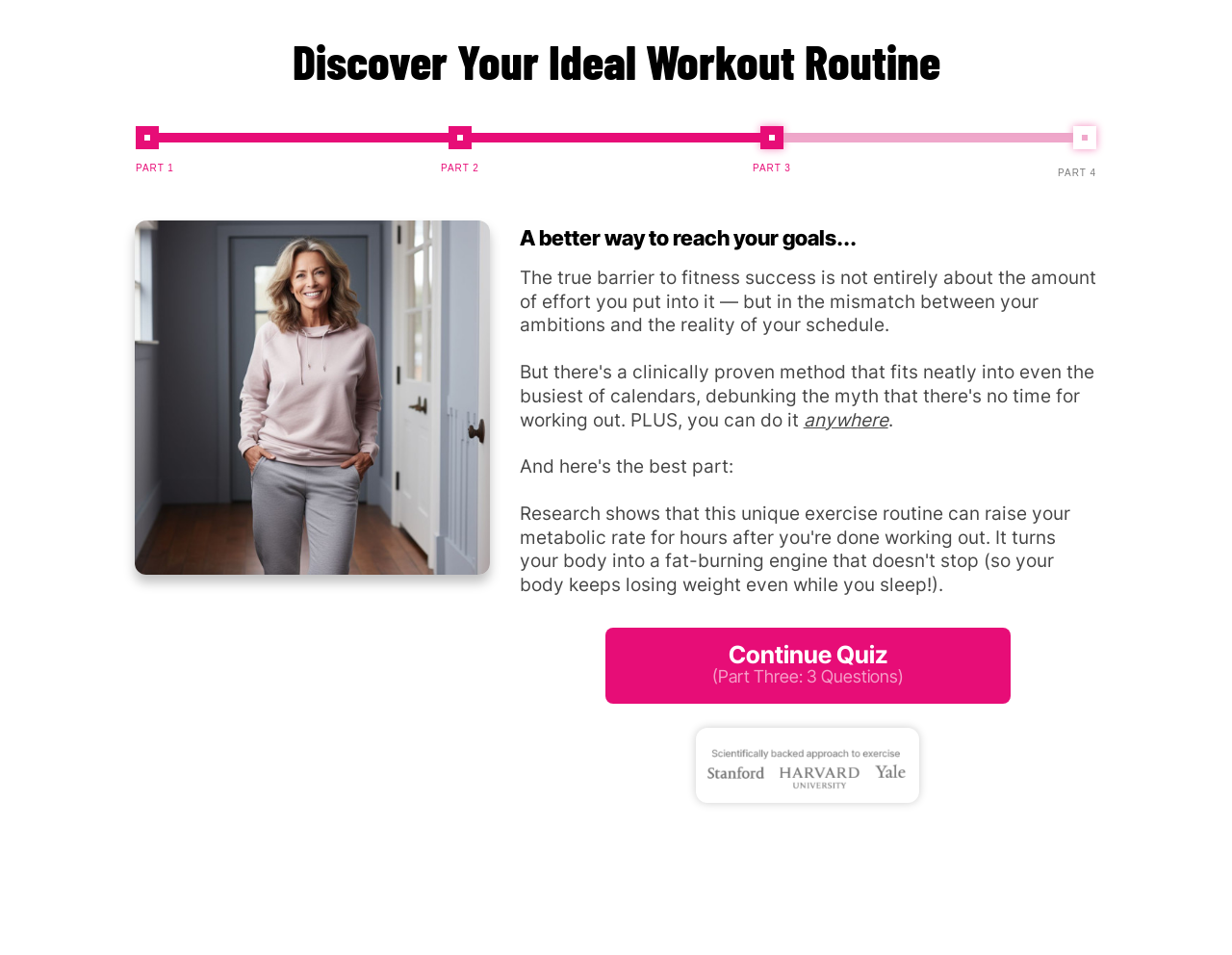Bounding box coordinates are specified in the format (top-left x, top-left y, bottom-right x, bottom-right y). All values are floating point numbers bounded between 0 and 1. Please provide the bounding box coordinate of the region this sentence describes: Continue Quiz(Part Three: 3 Questions)

[0.491, 0.657, 0.82, 0.737]